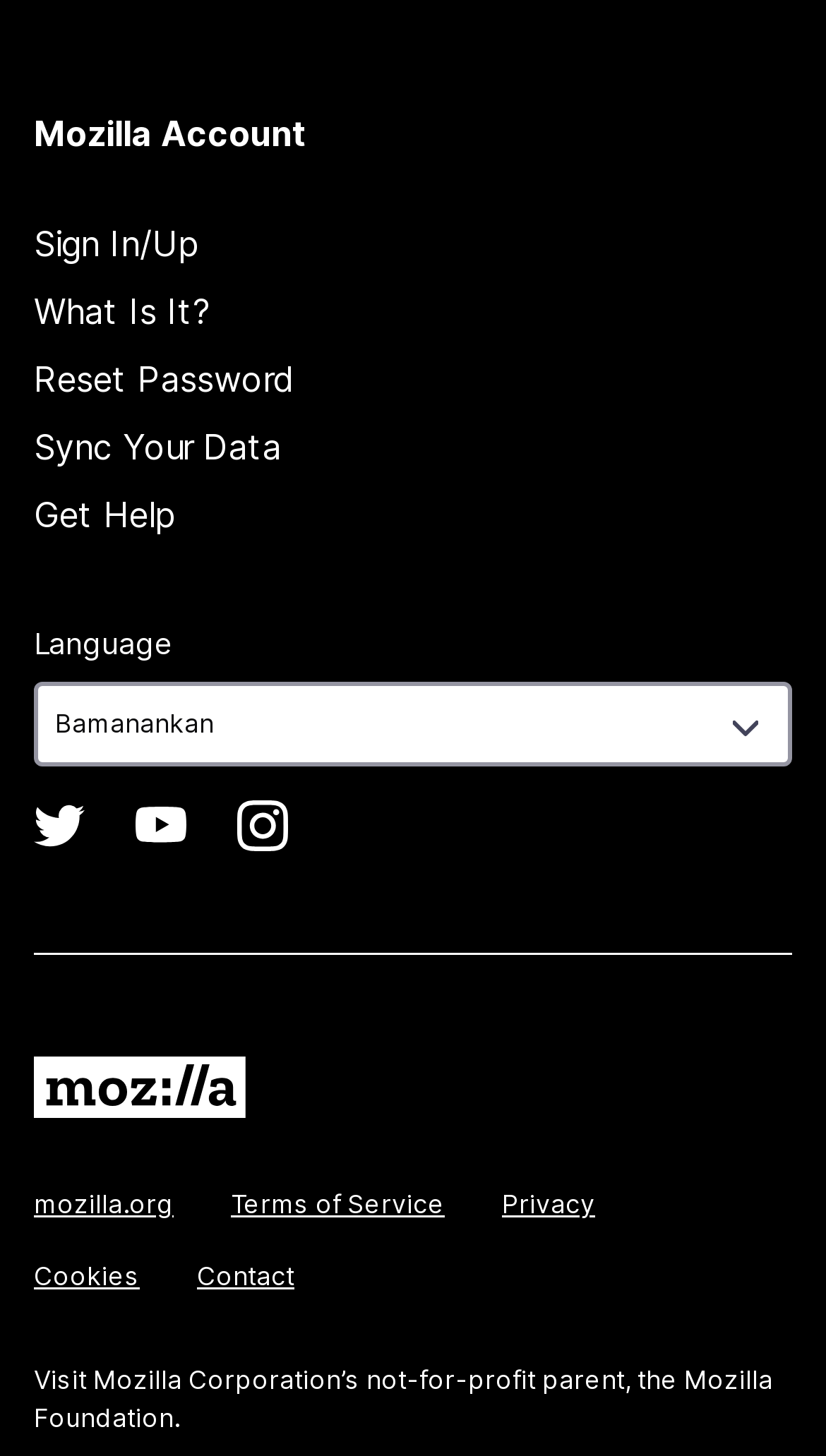Specify the bounding box coordinates for the region that must be clicked to perform the given instruction: "Get help".

[0.041, 0.339, 0.21, 0.368]